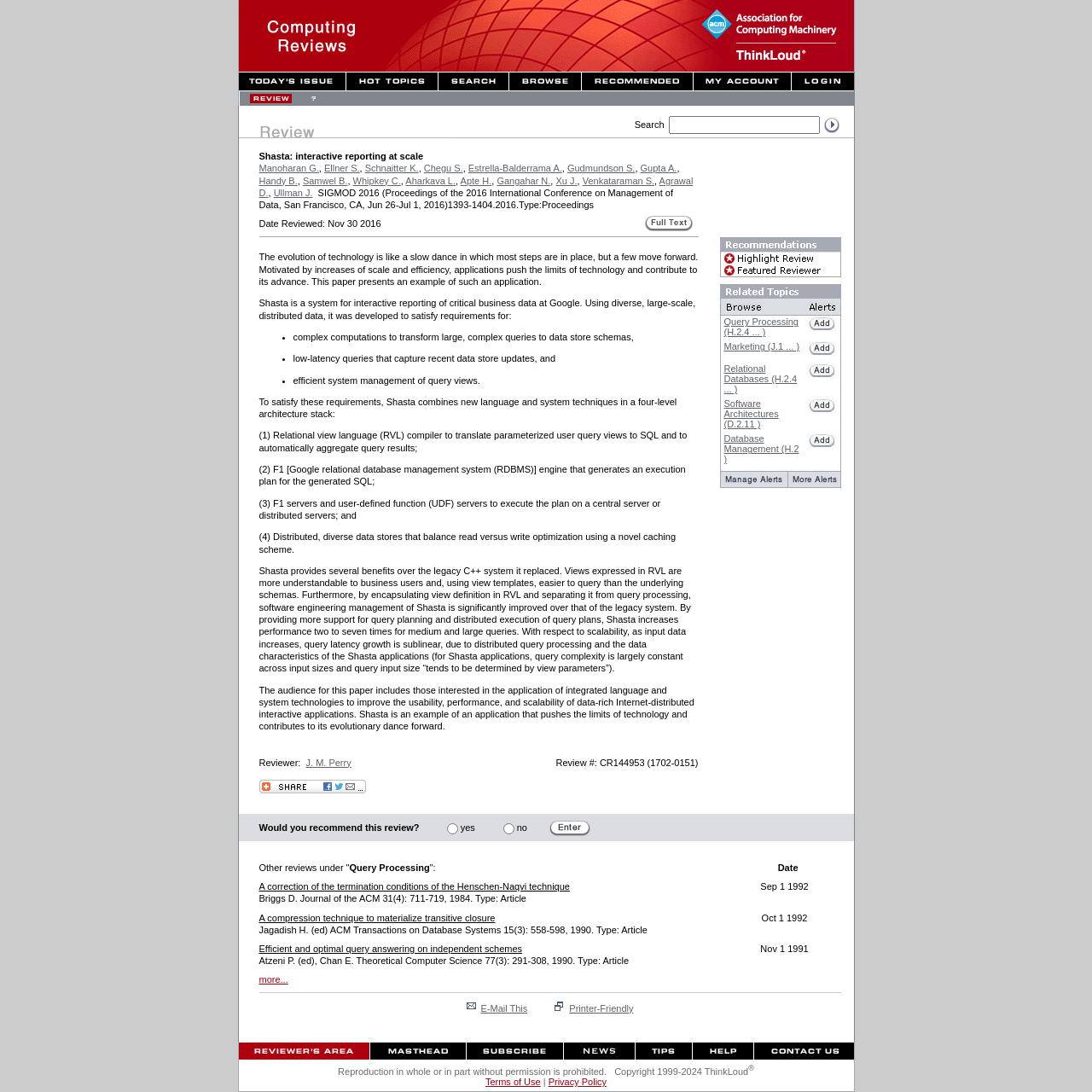Show me the bounding box coordinates of the clickable region to achieve the task as per the instruction: "Browse through the reviews".

[0.465, 0.073, 0.532, 0.086]